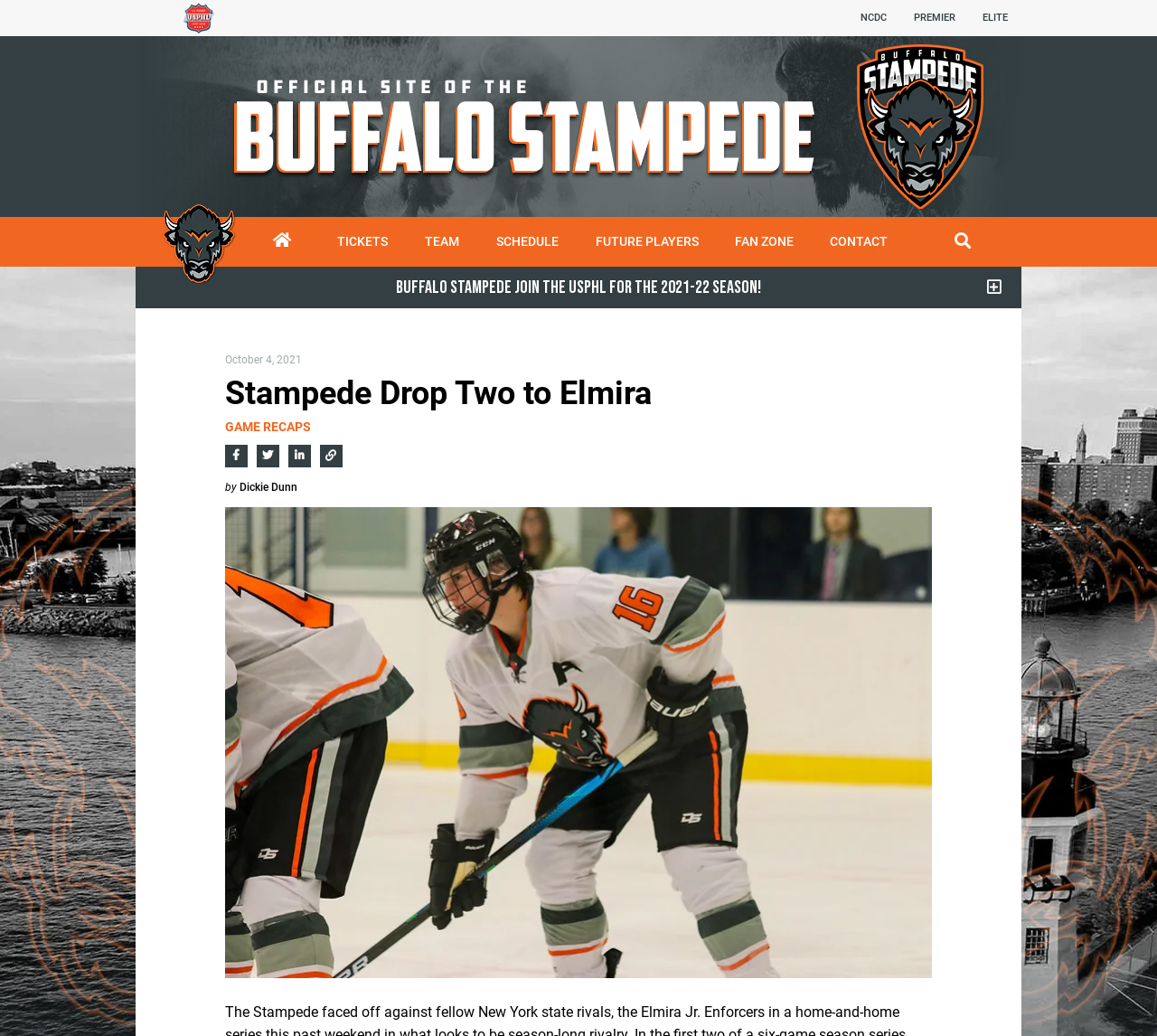Determine the bounding box coordinates of the clickable region to follow the instruction: "Go to FAN ZONE".

[0.62, 0.218, 0.702, 0.249]